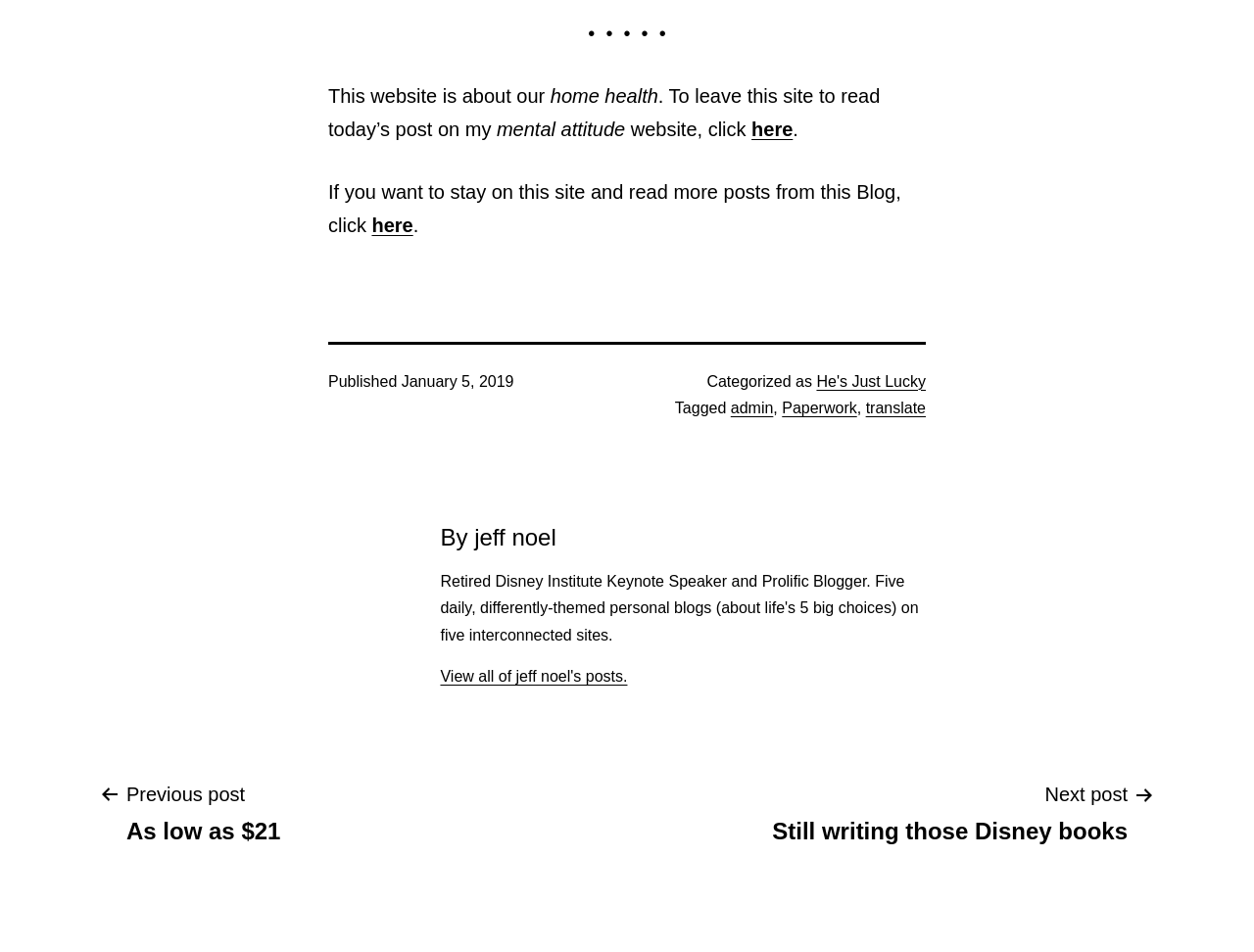Predict the bounding box coordinates of the area that should be clicked to accomplish the following instruction: "go to next post". The bounding box coordinates should consist of four float numbers between 0 and 1, i.e., [left, top, right, bottom].

[0.593, 0.817, 0.922, 0.889]